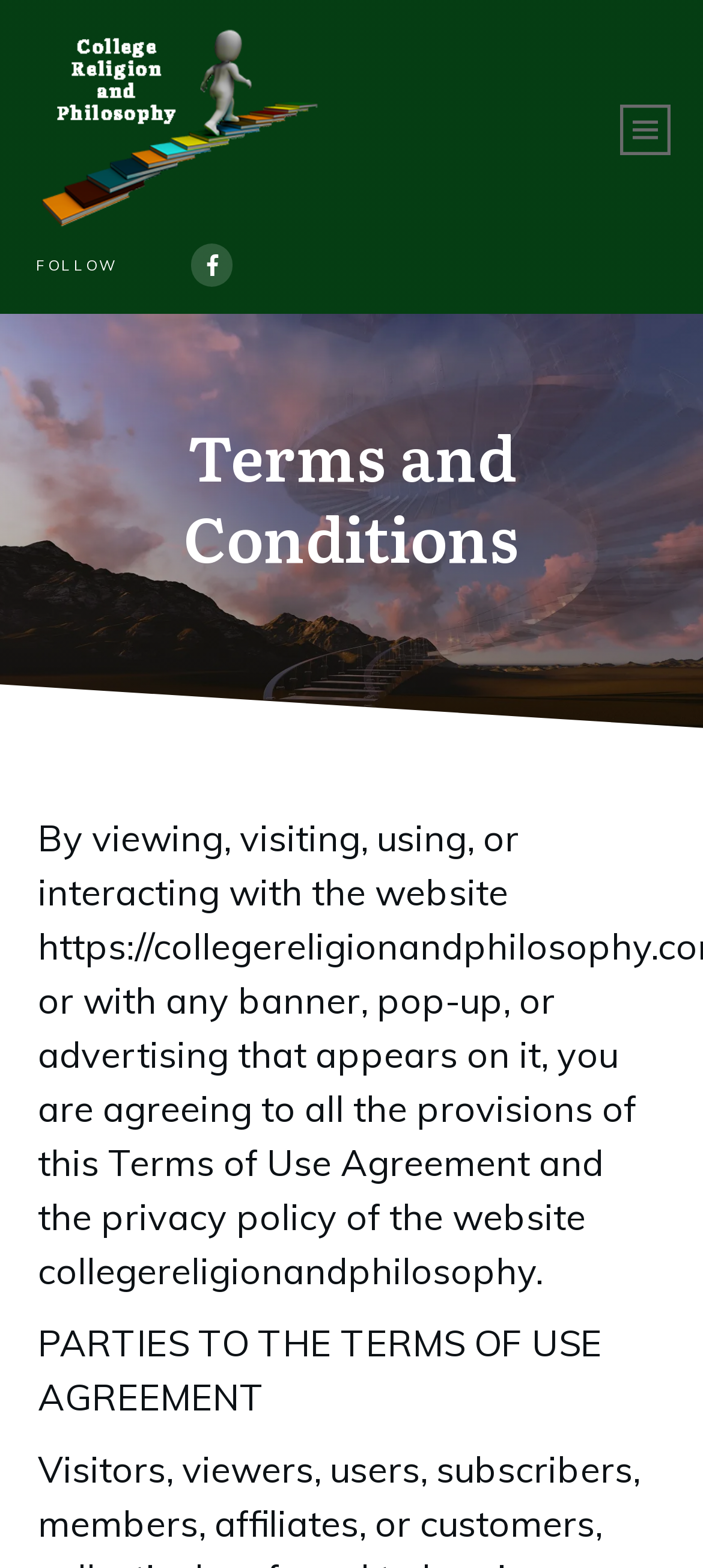What is the content of the static text below the heading?
Using the image, provide a concise answer in one word or a short phrase.

PARTIES TO THE TERMS OF USE AGREEMENT